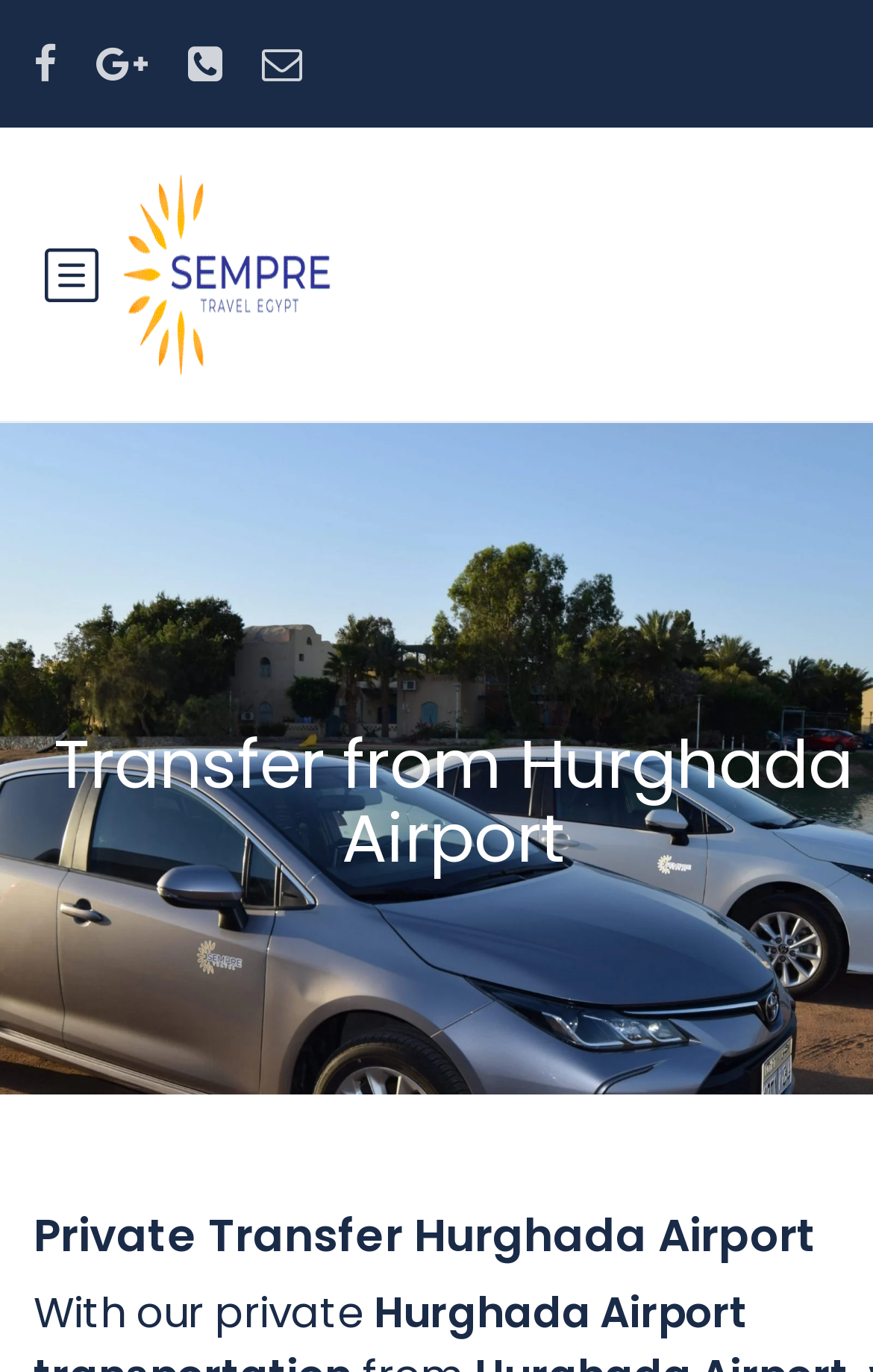What is the starting point of the transfer?
We need a detailed and meticulous answer to the question.

The heading element 'Transfer from Hurghada Airport' at coordinates [0.038, 0.532, 1.0, 0.639] suggests that the starting point of the transfer is Hurghada Airport.